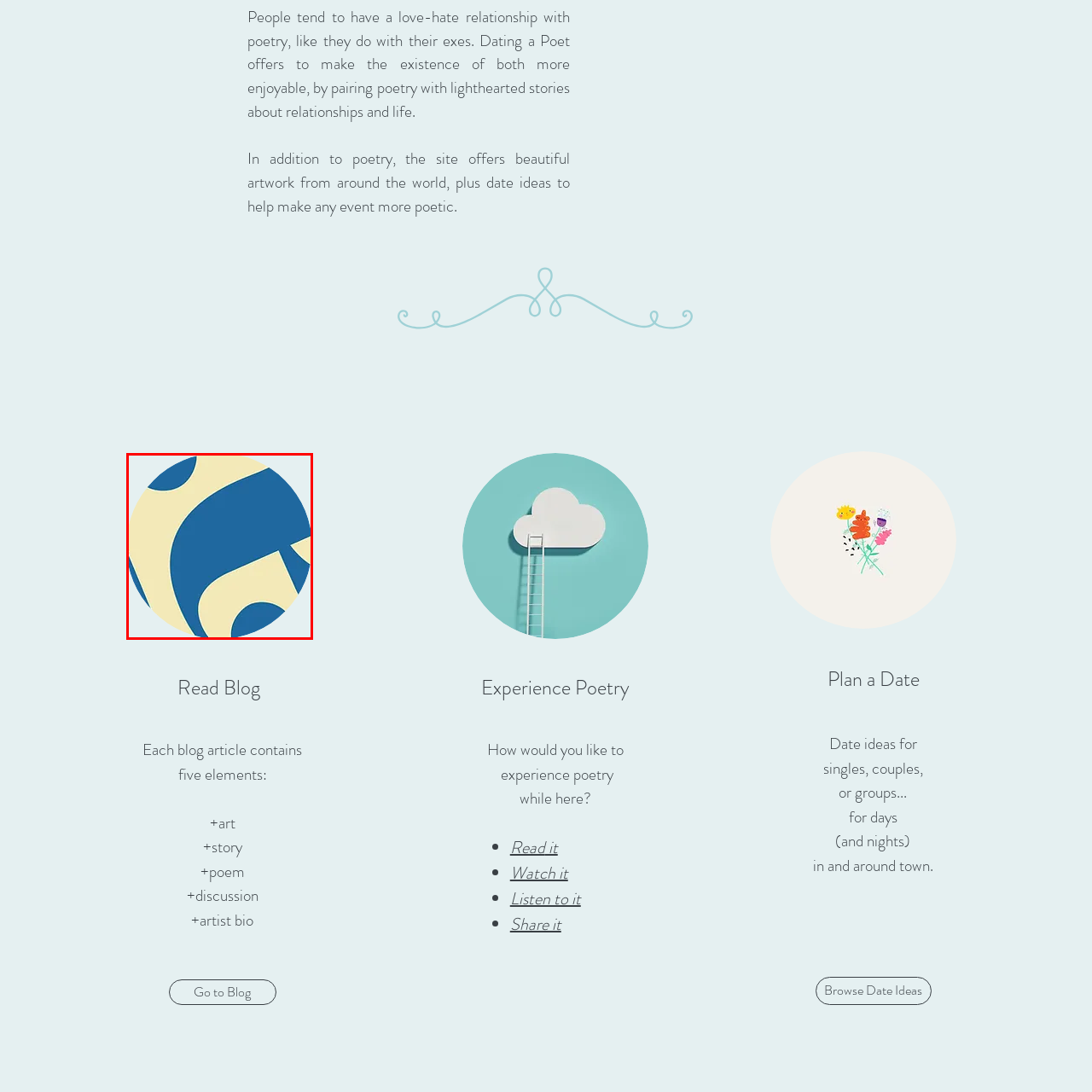Focus on the image enclosed by the red outline and give a short answer: What sense do the smooth curves and distinctive shapes suggest?

Rhythm and fluidity